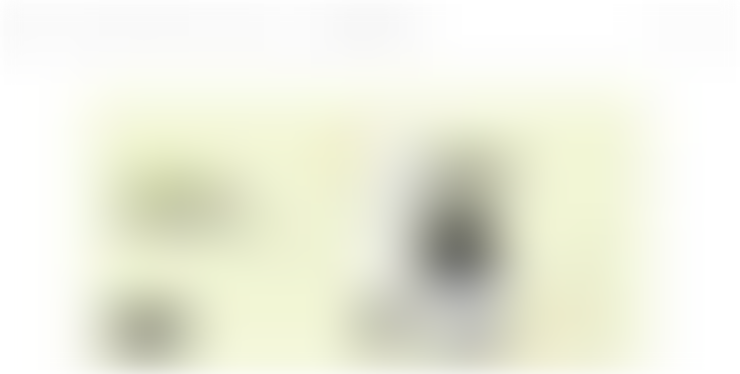What is the purpose of this initiative?
Kindly give a detailed and elaborate answer to the question.

The caption states that this initiative serves to empower Kenyan consumers by integrating international beauty trends into their routines, promoting both self-expression and skincare education within the local market. This implies that the main purpose is to empower Kenyan consumers in some way.